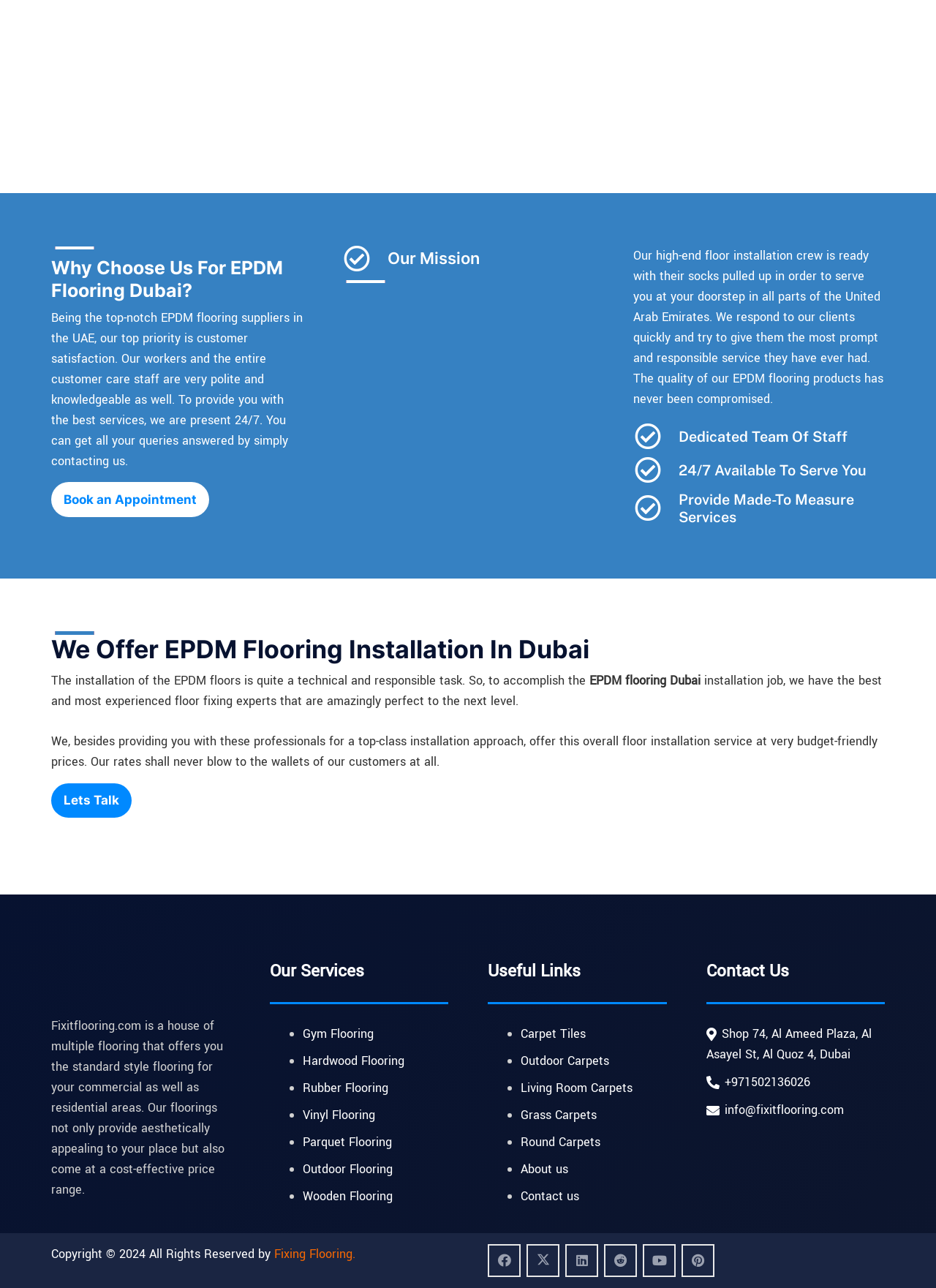What is the company's mission?
Please interpret the details in the image and answer the question thoroughly.

The company's mission is to provide customer satisfaction, as stated in the 'Our Mission' section, which highlights their priority on customer satisfaction and their 24/7 availability to serve customers.